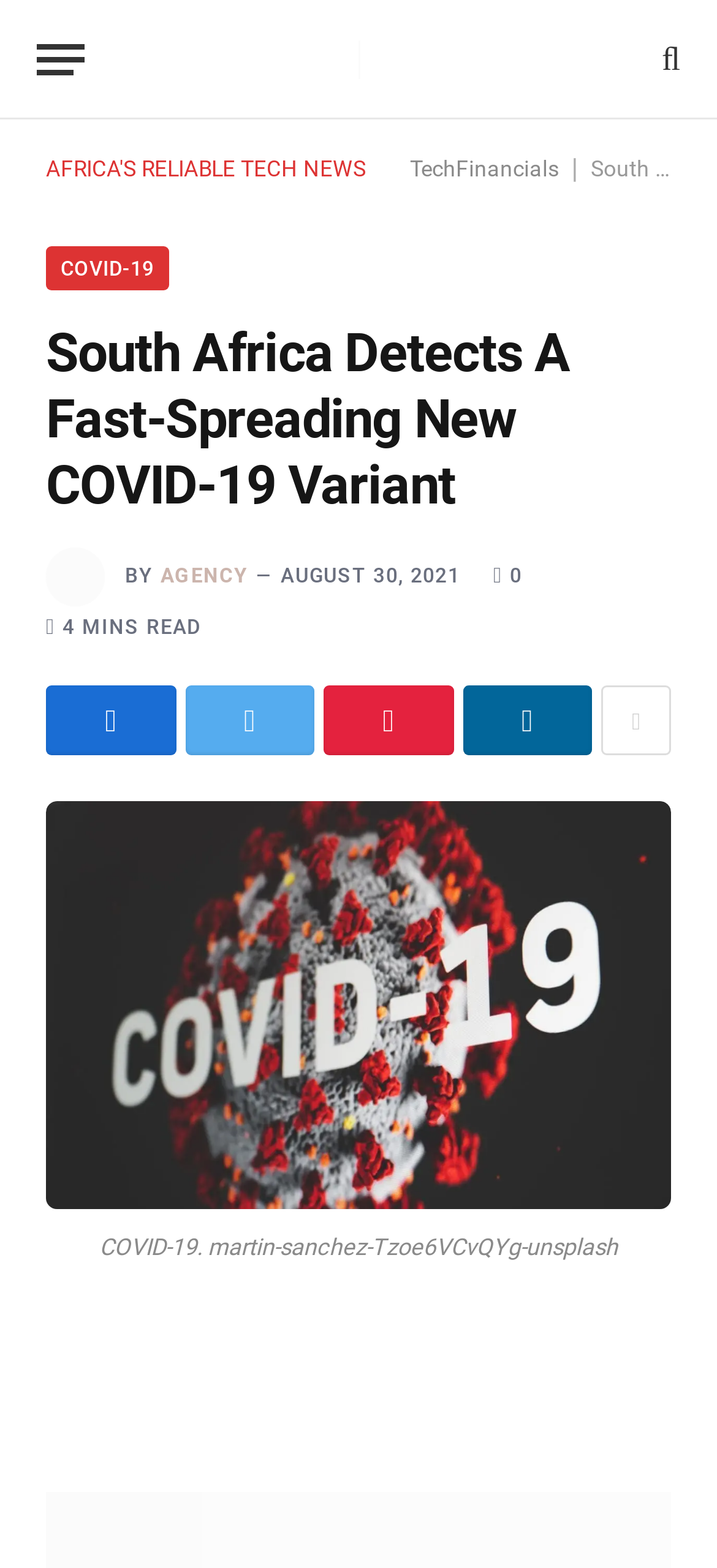Locate the bounding box coordinates of the clickable element to fulfill the following instruction: "Call the phone number". Provide the coordinates as four float numbers between 0 and 1 in the format [left, top, right, bottom].

None